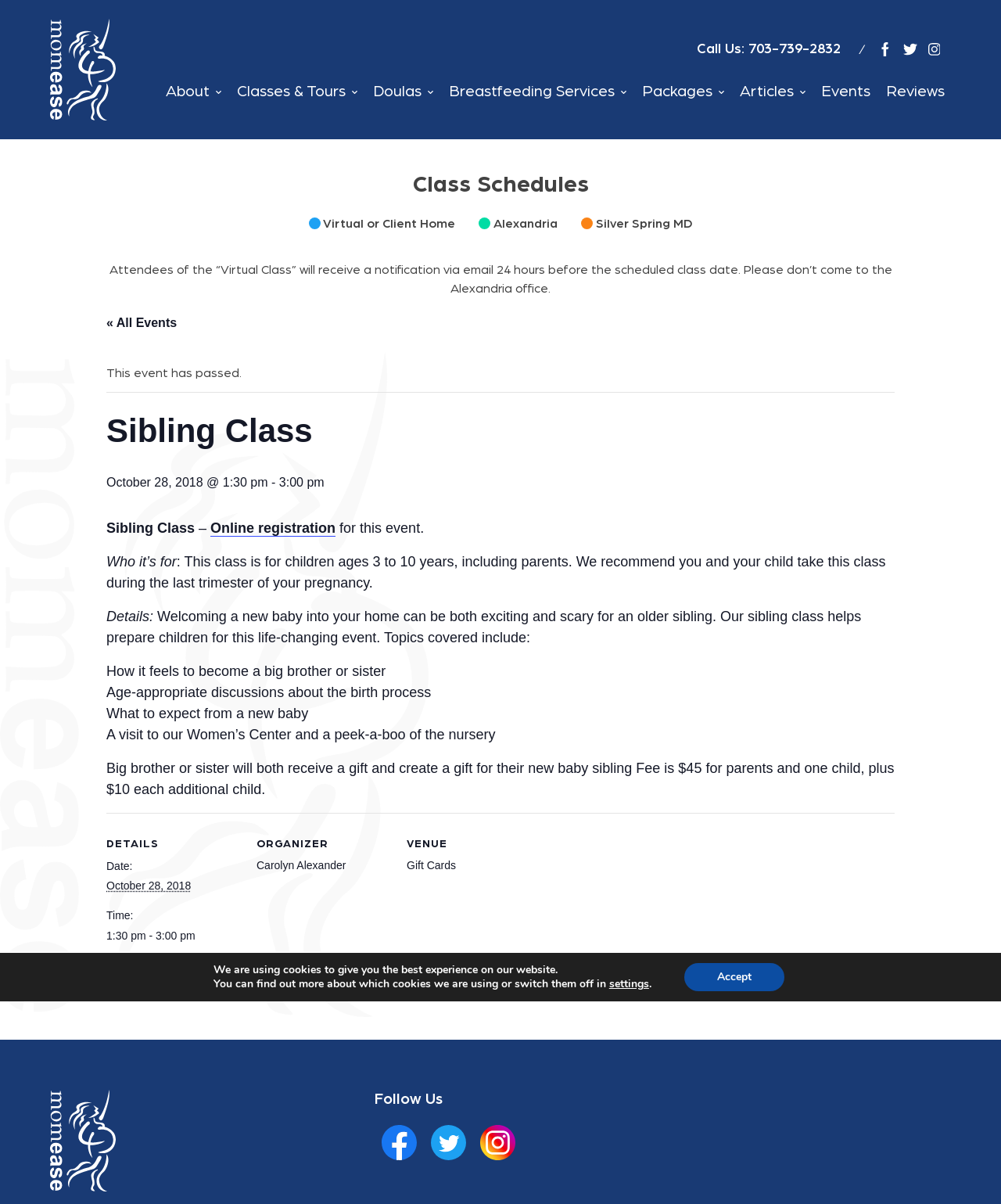From the webpage screenshot, predict the bounding box coordinates (top-left x, top-left y, bottom-right x, bottom-right y) for the UI element described here: Online registration

[0.21, 0.432, 0.335, 0.446]